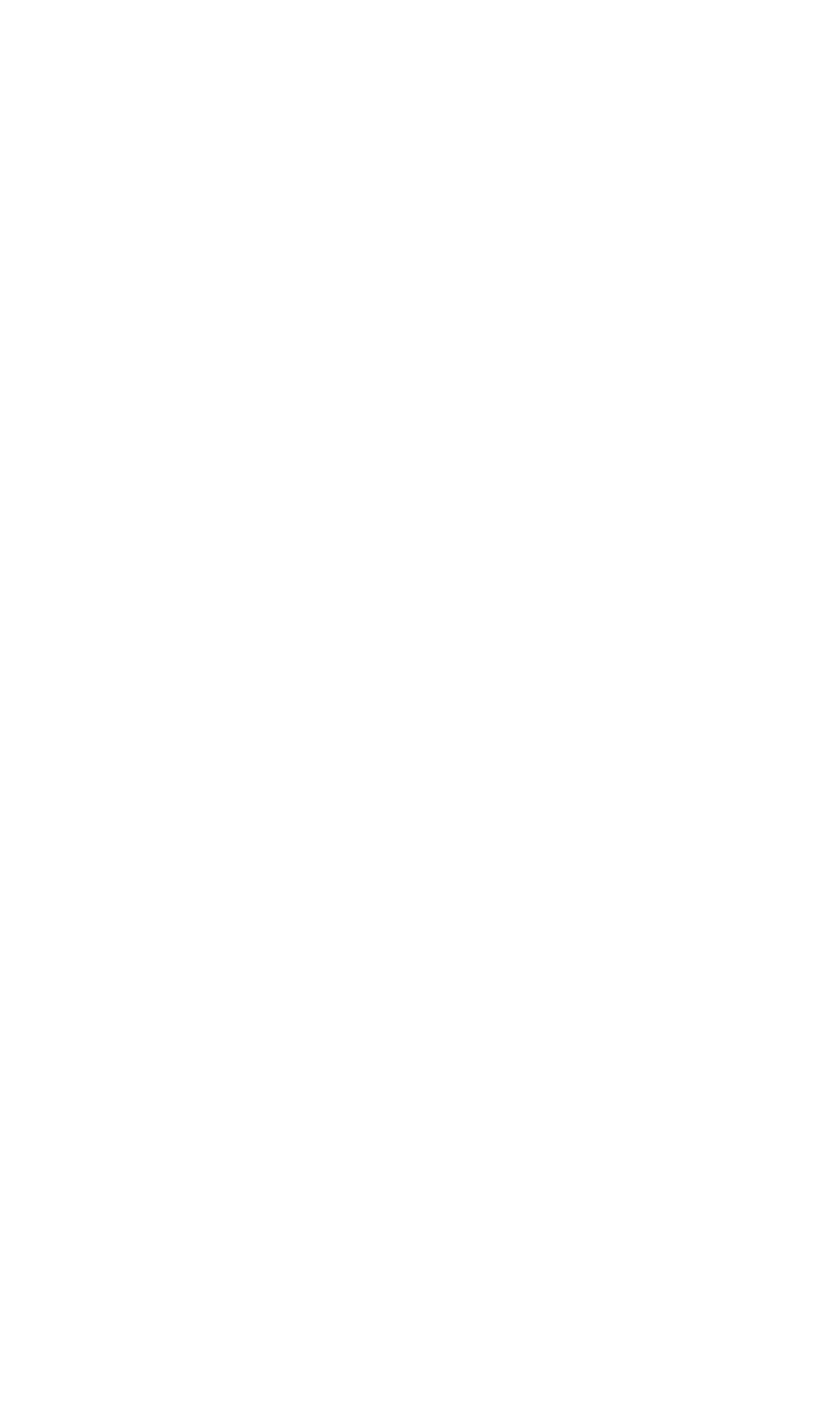Please find the bounding box coordinates of the element's region to be clicked to carry out this instruction: "browse categories".

[0.077, 0.931, 0.923, 0.986]